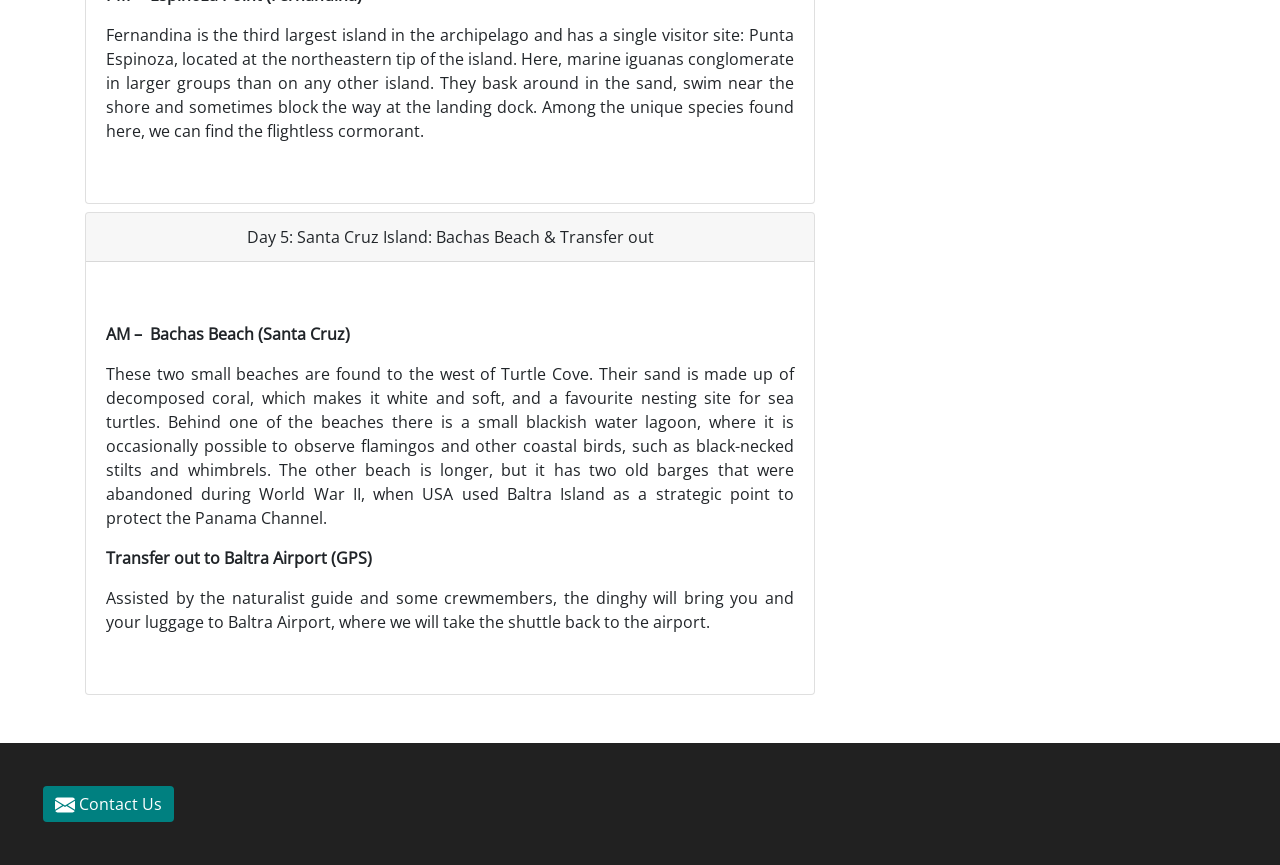What is the name of the bird that can be observed in the lagoon?
Provide an in-depth and detailed explanation in response to the question.

The text mentions that behind one of the beaches on Bachas Beach, there is a small blackish water lagoon, where it is occasionally possible to observe flamingos and other coastal birds, such as black-necked stilts and whimbrels.